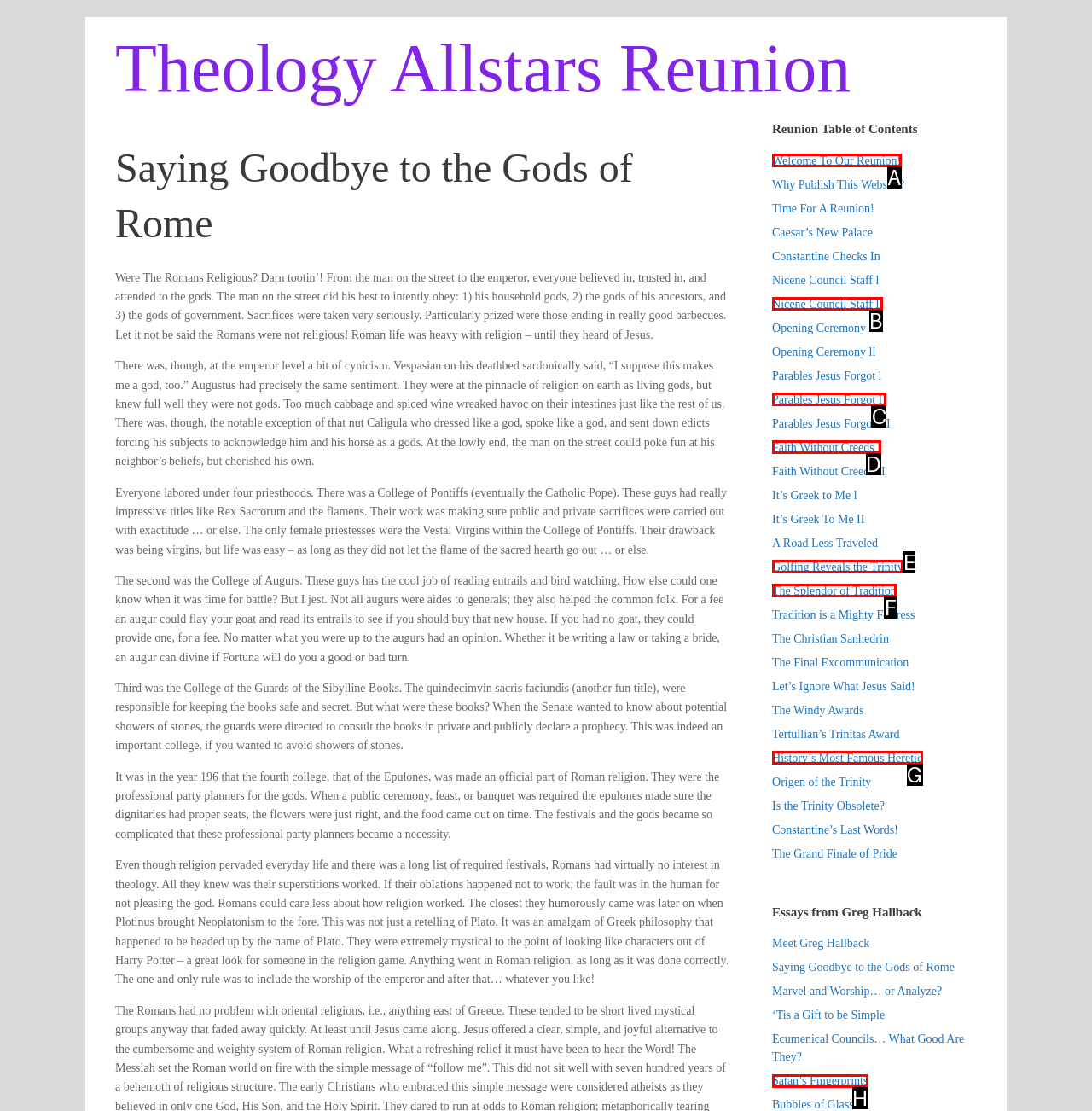Select the option that matches this description: History’s Most Famous Heretic
Answer by giving the letter of the chosen option.

G